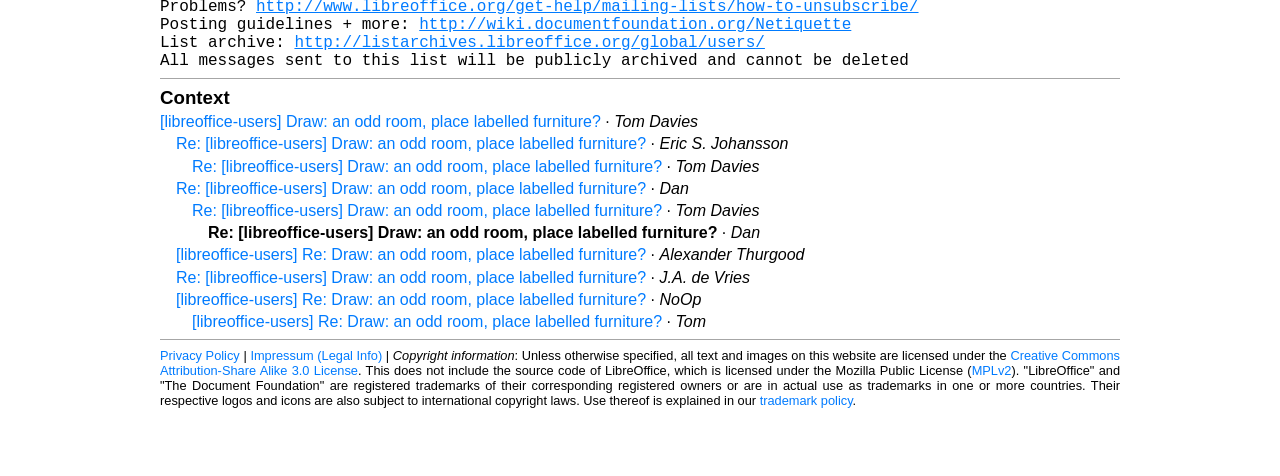Please predict the bounding box coordinates of the element's region where a click is necessary to complete the following instruction: "View posting guidelines". The coordinates should be represented by four float numbers between 0 and 1, i.e., [left, top, right, bottom].

[0.328, 0.033, 0.665, 0.071]